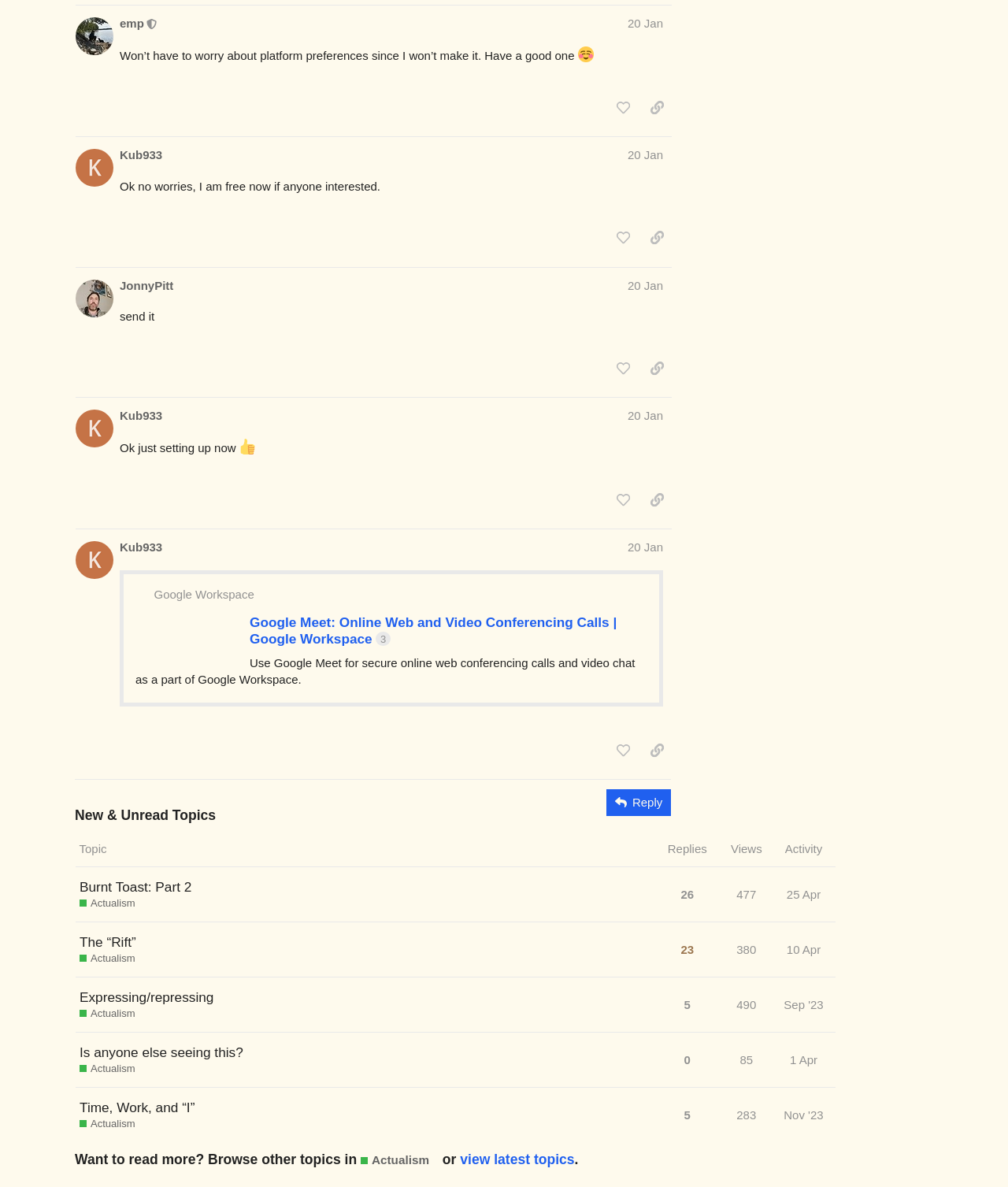Kindly determine the bounding box coordinates for the area that needs to be clicked to execute this instruction: "Reply to the topic".

[0.602, 0.665, 0.666, 0.687]